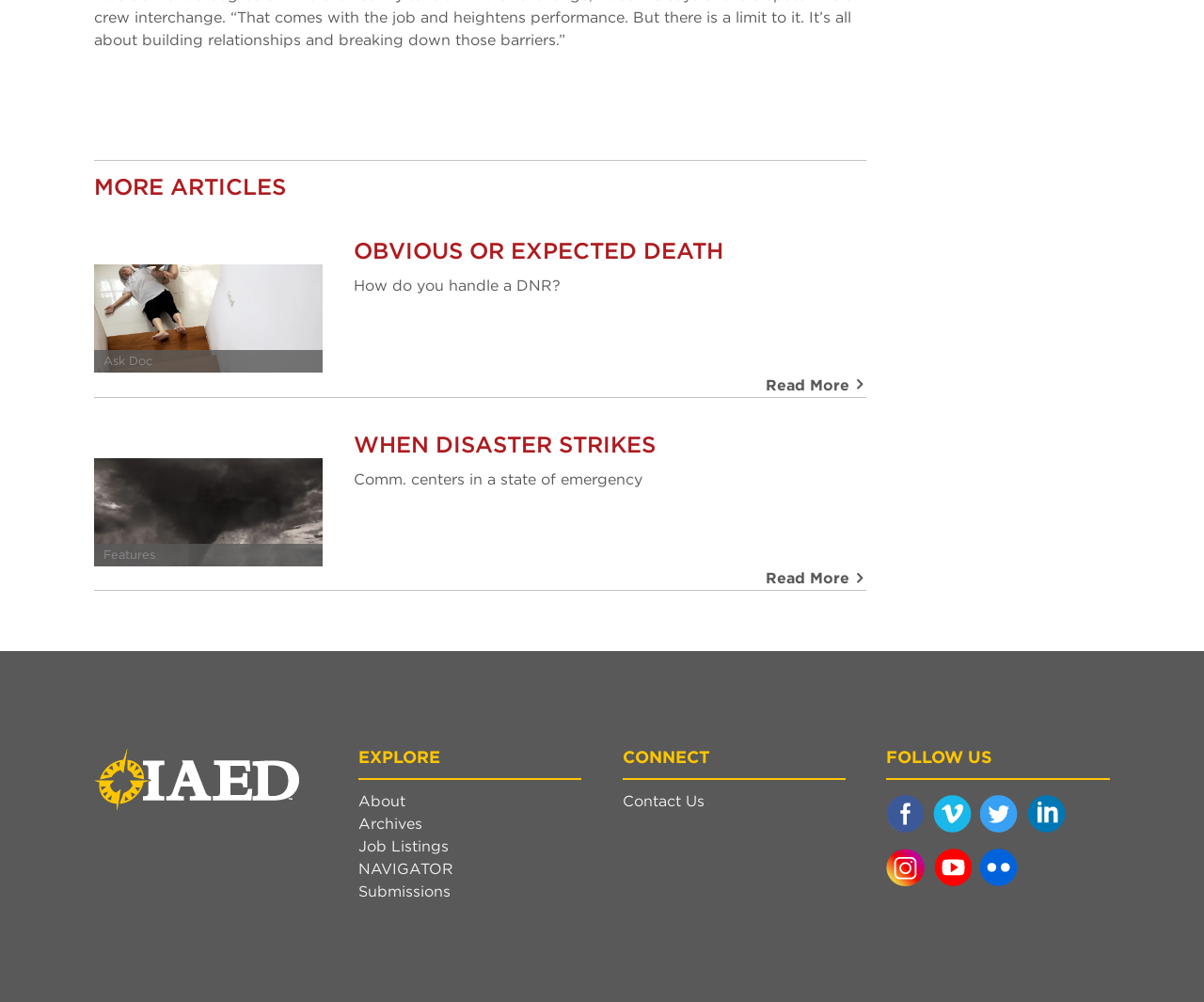Identify the bounding box coordinates for the element you need to click to achieve the following task: "Follow IAED on Facebook". Provide the bounding box coordinates as four float numbers between 0 and 1, in the form [left, top, right, bottom].

[0.736, 0.778, 0.767, 0.832]